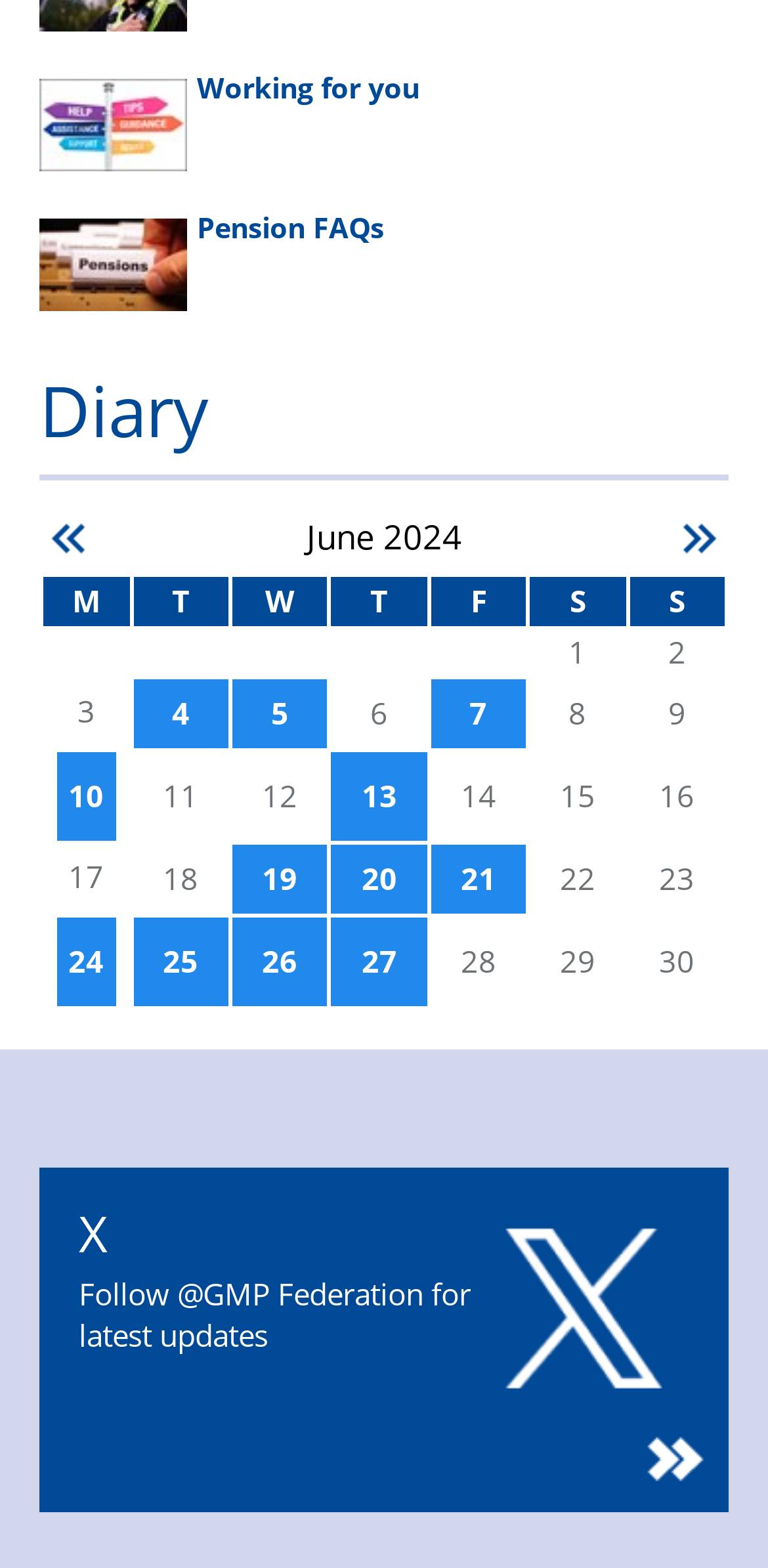Please locate the bounding box coordinates for the element that should be clicked to achieve the following instruction: "Select '4'". Ensure the coordinates are given as four float numbers between 0 and 1, i.e., [left, top, right, bottom].

[0.176, 0.435, 0.295, 0.476]